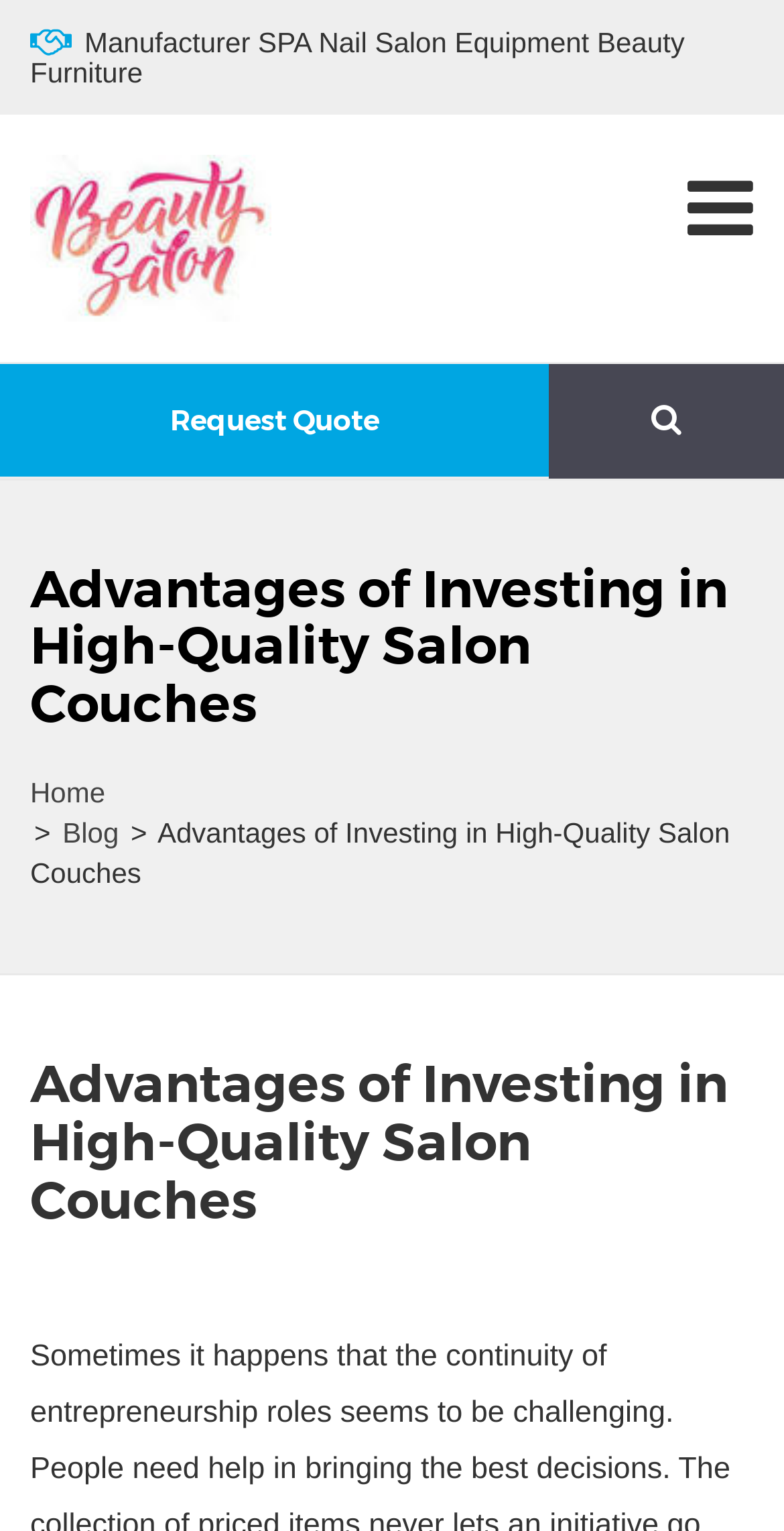Provide the bounding box coordinates for the specified HTML element described in this description: "Blog". The coordinates should be four float numbers ranging from 0 to 1, in the format [left, top, right, bottom].

[0.08, 0.534, 0.152, 0.555]